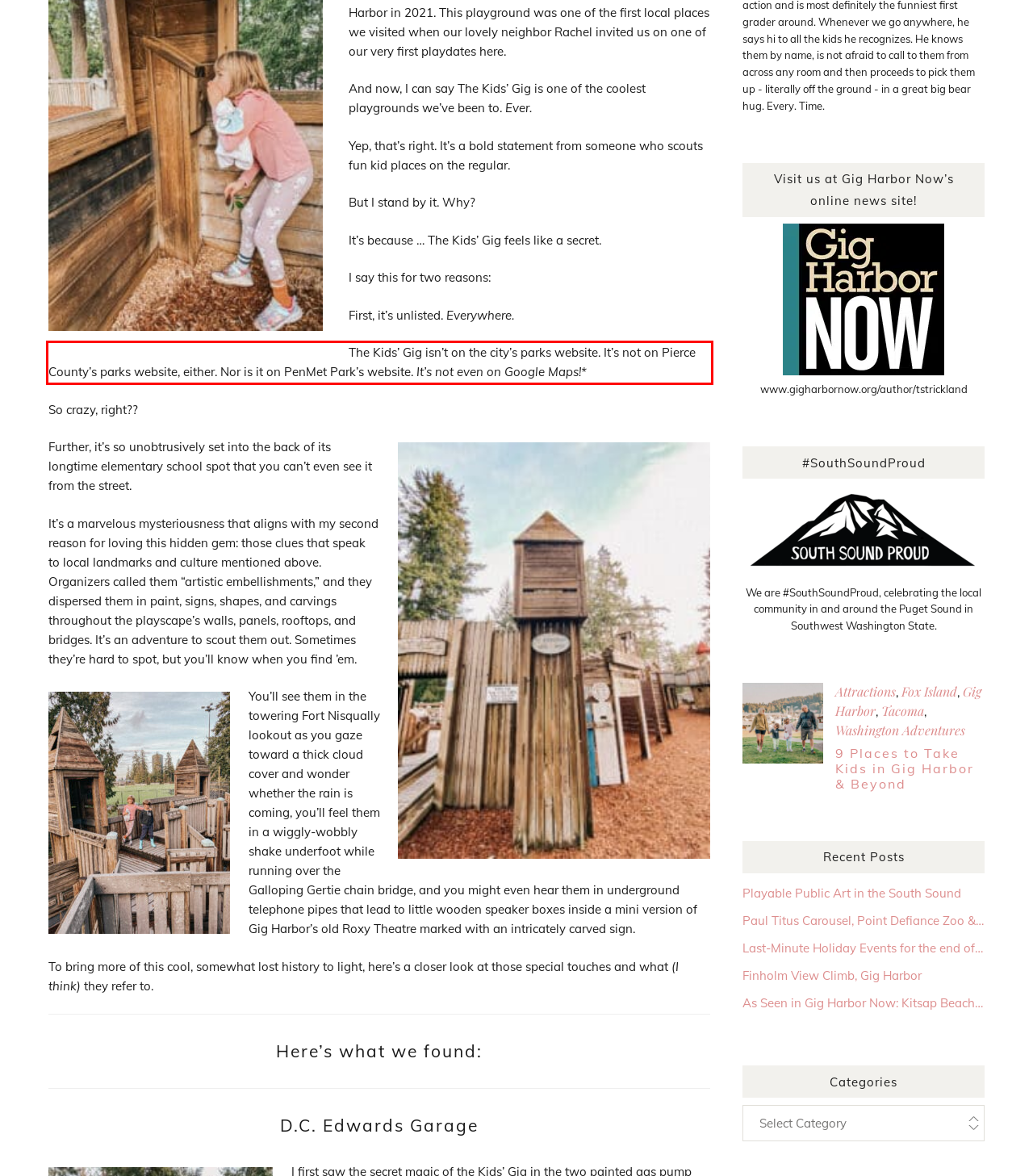You are given a screenshot of a webpage with a UI element highlighted by a red bounding box. Please perform OCR on the text content within this red bounding box.

The Kids’ Gig isn’t on the city’s parks website. It’s not on Pierce County’s parks website, either. Nor is it on PenMet Park’s website. It’s not even on Google Maps!*